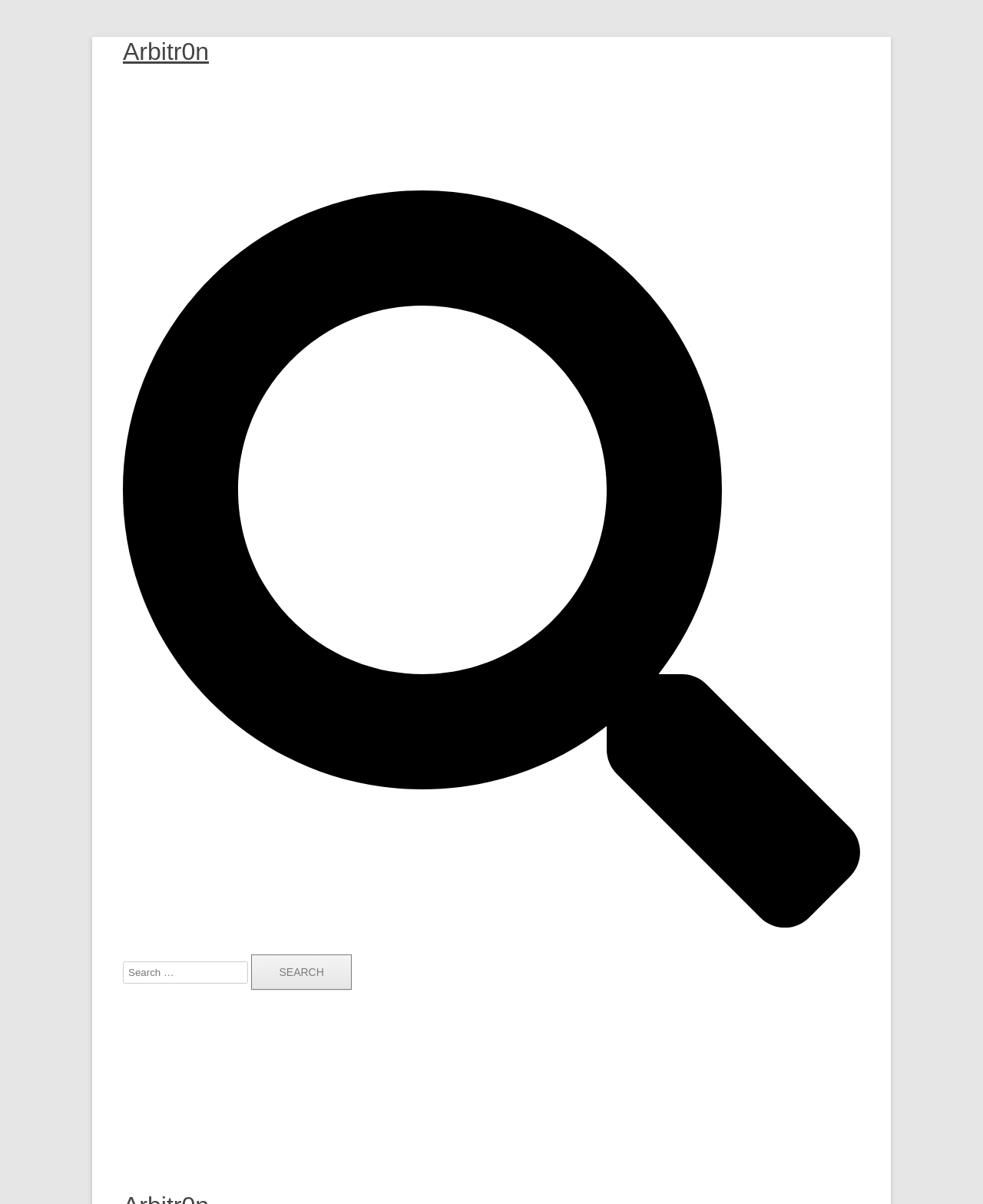Given the description of a UI element: "parent_node: Search for: value="Search"", identify the bounding box coordinates of the matching element in the webpage screenshot.

[0.256, 0.793, 0.358, 0.822]